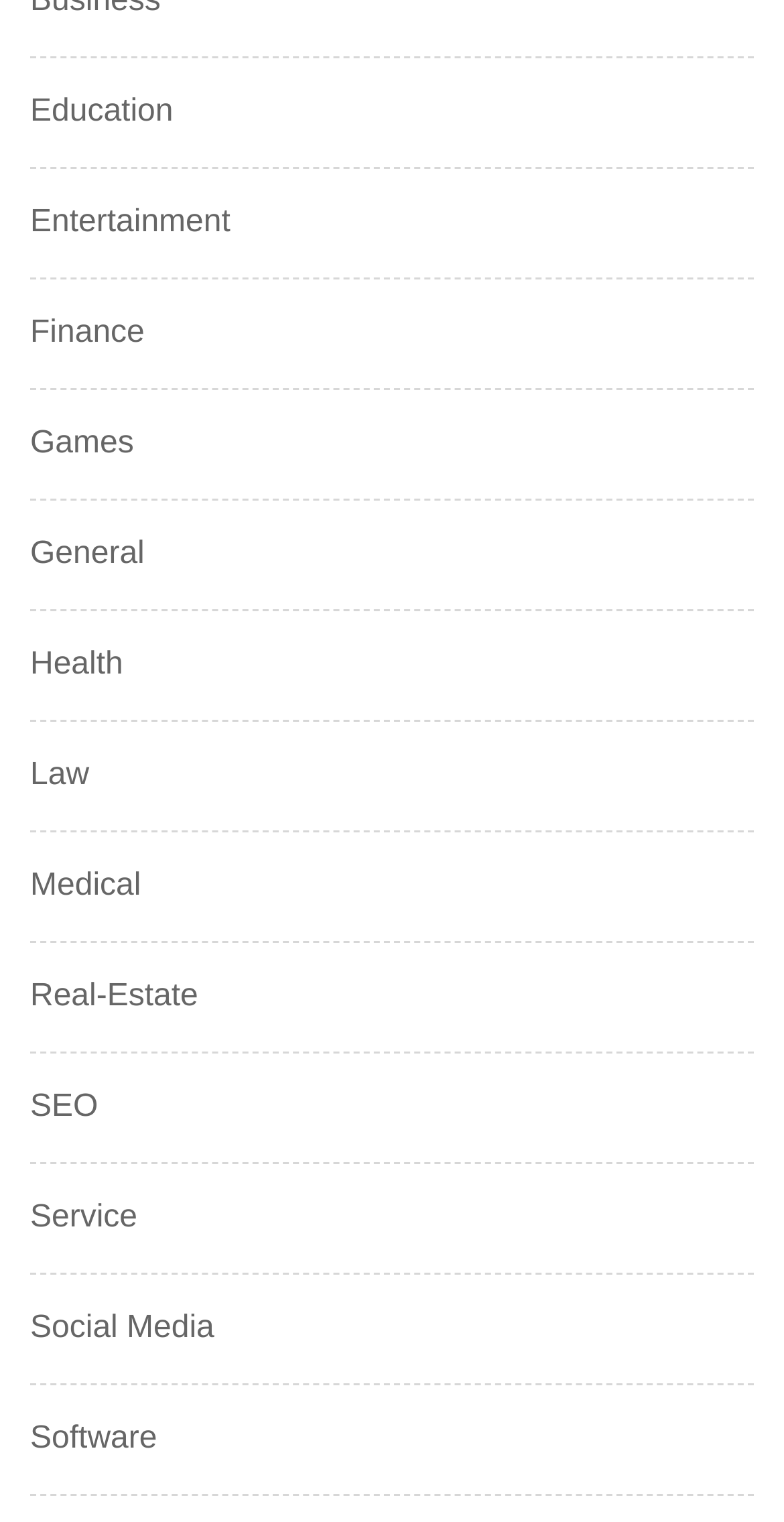What is the category located at the bottom-left corner?
Kindly offer a comprehensive and detailed response to the question.

By analyzing the bounding box coordinates of each link element, I found that the element with the OCR text 'Software' has the largest y2 coordinate, indicating that it is located at the bottom-left corner of the page.